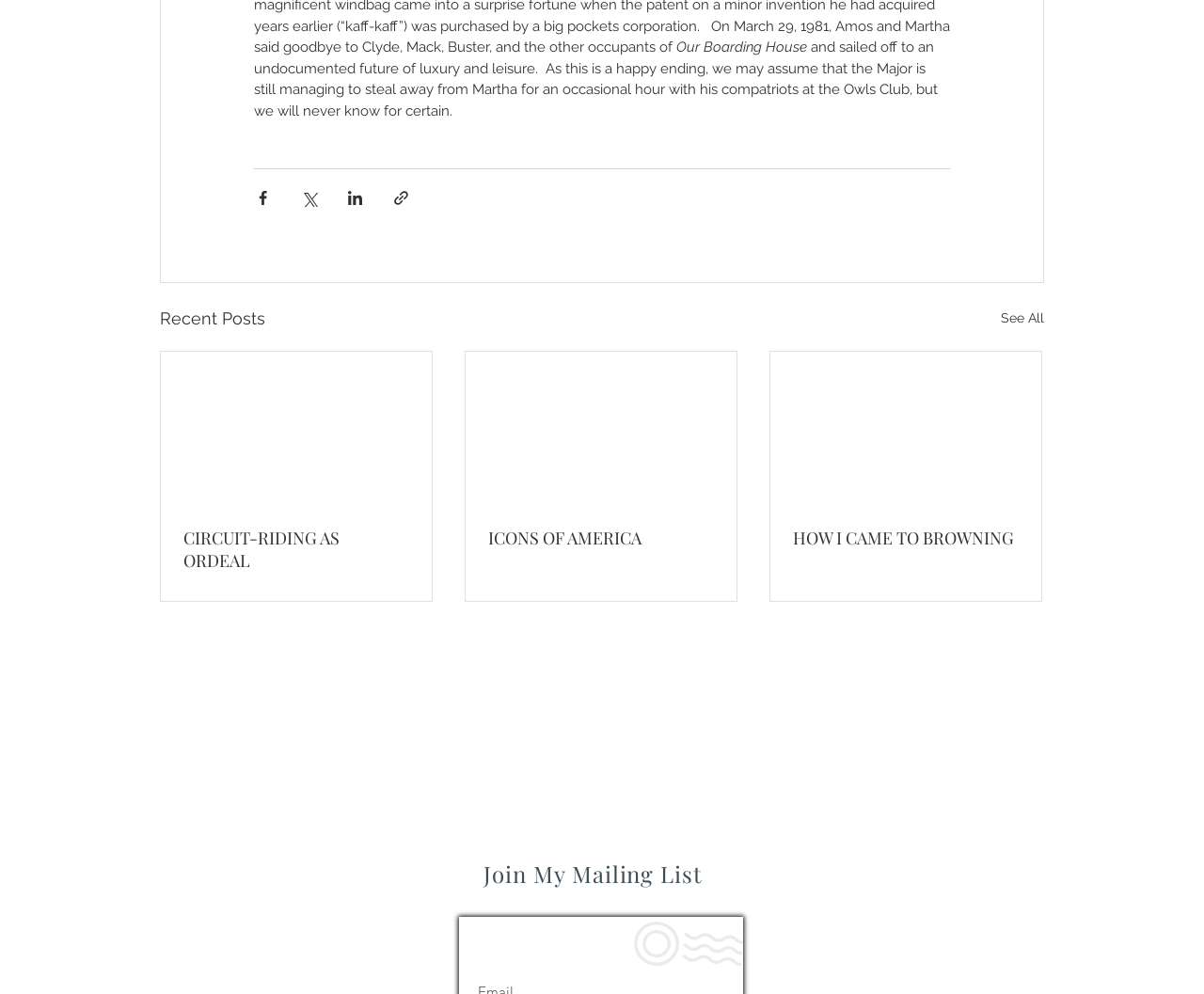Specify the bounding box coordinates of the area to click in order to follow the given instruction: "View recent posts."

[0.133, 0.307, 0.22, 0.334]